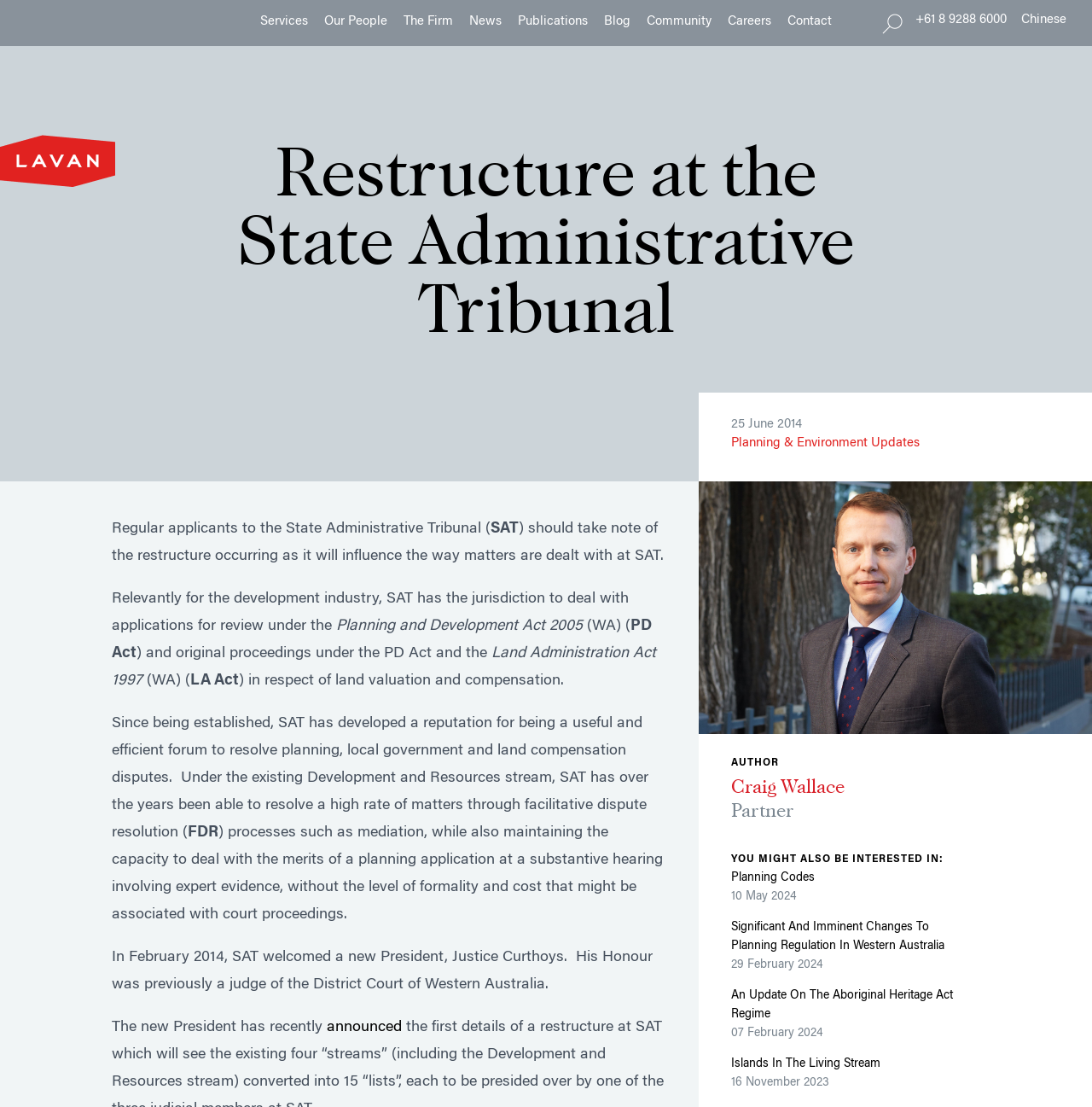Write an elaborate caption that captures the essence of the webpage.

The webpage is about the restructure at the State Administrative Tribunal (SAT) and its impact on the development industry. At the top, there are seven links to different sections of the website, including "Services", "Our People", "The Firm", "News", "Publications", "Blog", and "Community". 

Below these links, there is a heading that reads "Restructure at the State Administrative Tribunal". Underneath this heading, there is a paragraph of text that explains the restructure and its effects on the way matters are dealt with at SAT. The text mentions that SAT has jurisdiction to deal with applications for review under the Planning and Development Act 2005 and original proceedings under the PD Act and the Land Administration Act 1997.

Further down the page, there is a section that discusses SAT's reputation for being a useful and efficient forum to resolve planning, local government, and land compensation disputes. It mentions that SAT has developed a reputation for resolving a high rate of matters through facilitative dispute resolution processes such as mediation.

The page also mentions the appointment of a new President, Justice Curthoys, in February 2014, and his background as a judge of the District Court of Western Australia. Additionally, there is a link to an announcement made by the new President.

On the right side of the page, there is a section that displays the date "25 June 2014" and a link to "Planning & Environment Updates". Below this, there is an image, and then a section that displays the author's name, "Craig Wallace", and his title, "Partner". 

Underneath the author's information, there is a section that reads "YOU MIGHT ALSO BE INTERESTED IN:" and lists four links to other articles, including "Planning Codes", "Significant And Imminent Changes To Planning Regulation In Western Australia", "An Update On The Aboriginal Heritage Act Regime", and "Islands In The Living Stream". Each of these links has a corresponding date listed below it.